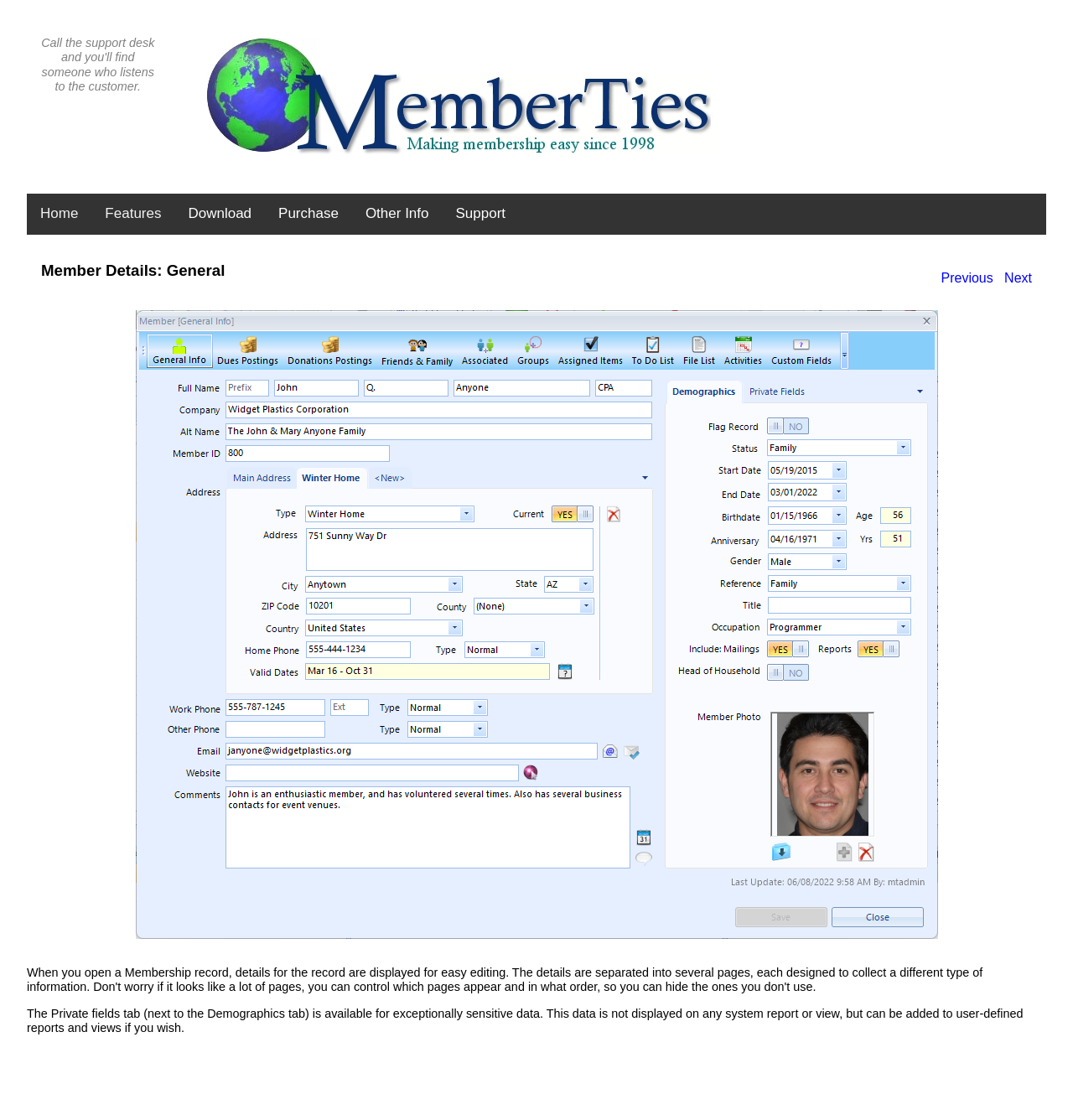Locate the bounding box coordinates of the clickable area to execute the instruction: "Click the 'Previous' link". Provide the coordinates as four float numbers between 0 and 1, represented as [left, top, right, bottom].

[0.877, 0.242, 0.926, 0.255]